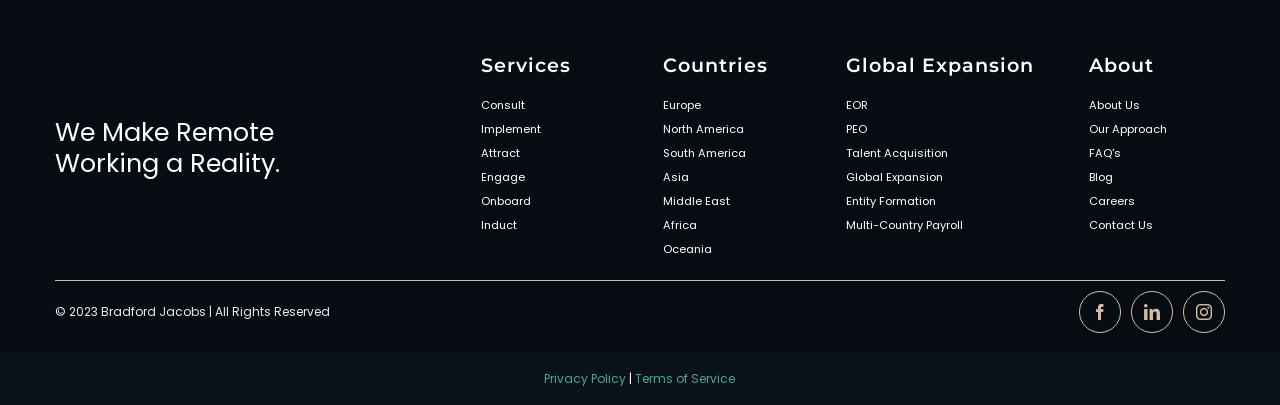In which regions does the company operate?
By examining the image, provide a one-word or phrase answer.

Europe, North America, South America, Asia, Middle East, Africa, Oceania